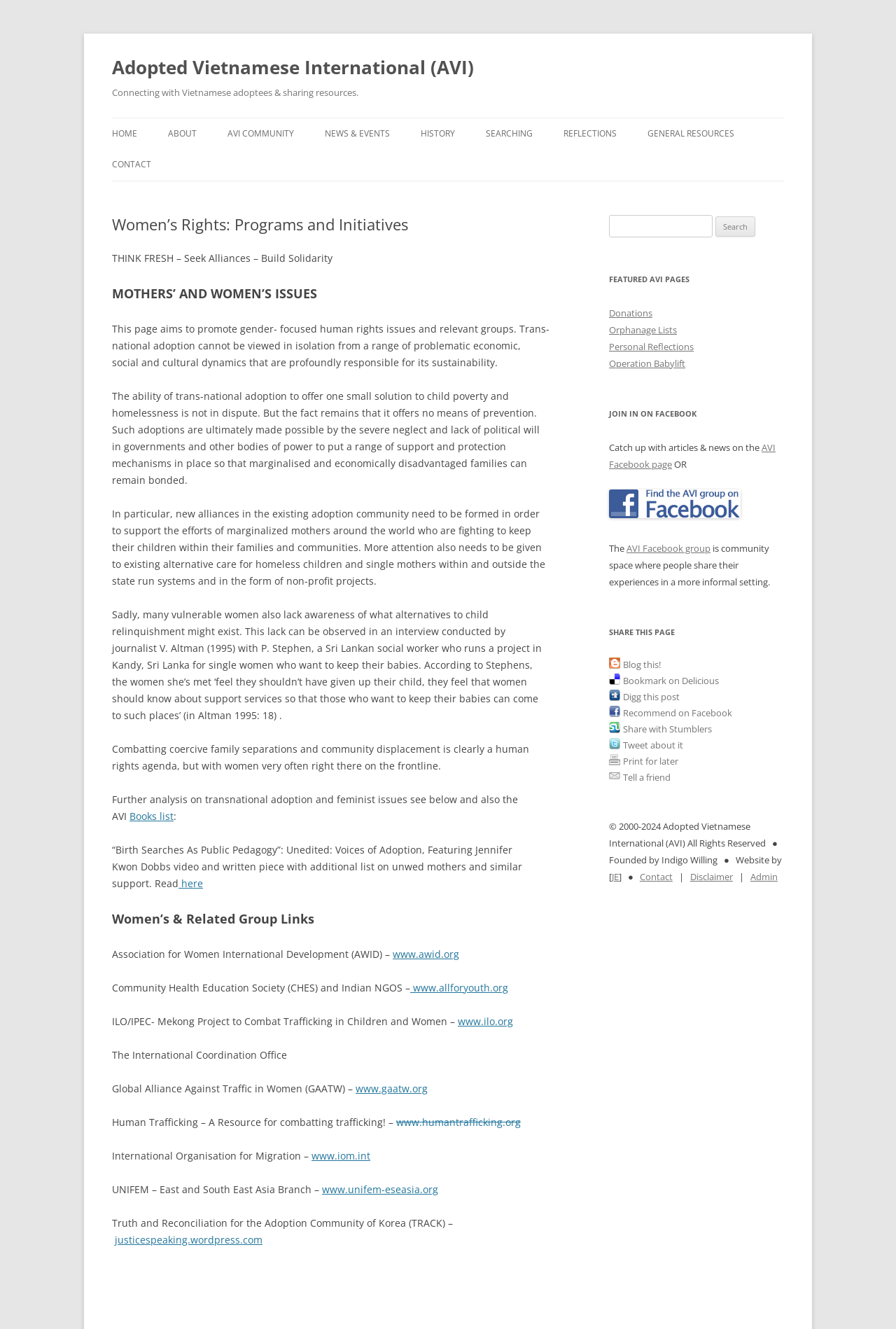Create an elaborate caption for the webpage.

The webpage is about Adopted Vietnamese International (AVI) and its programs and initiatives, particularly focusing on women's rights. At the top, there is a heading with the organization's name and a link to its homepage. Below it, there is a brief description of the organization's purpose, which is to connect with Vietnamese adoptees and share resources.

The main content of the page is divided into several sections. On the left side, there is a navigation menu with links to various pages, including "HOME", "ABOUT", "AVI COMMUNITY", "NEWS & EVENTS", and more. Each link has a clear and descriptive text, making it easy to navigate.

On the right side, there is a section dedicated to women's rights, with a heading "Women’s Rights: Programs and Initiatives". This section contains several paragraphs of text discussing the importance of promoting gender-focused human rights issues and supporting marginalized mothers around the world. The text also highlights the need for alternative care for homeless children and single mothers.

Below the text, there are several links to related organizations and resources, including the Association for Women International Development, Community Health Education Society, and the International Coordination Office. Each link is accompanied by a brief description of the organization.

Further down the page, there is a section titled "Women’s & Related Group Links", which lists several organizations and resources related to women's rights and adoption. Each link is accompanied by a brief description of the organization.

At the bottom of the page, there is a search bar where users can search for specific content on the website. There is also a section titled "FEATURED AVI PAGES", which lists several featured pages on the website, including "Donations", "Orphanage Lists", "Personal Reflections", and "Operation Babylift".

Overall, the webpage is well-organized and easy to navigate, with clear headings and descriptive text making it easy to find specific information.